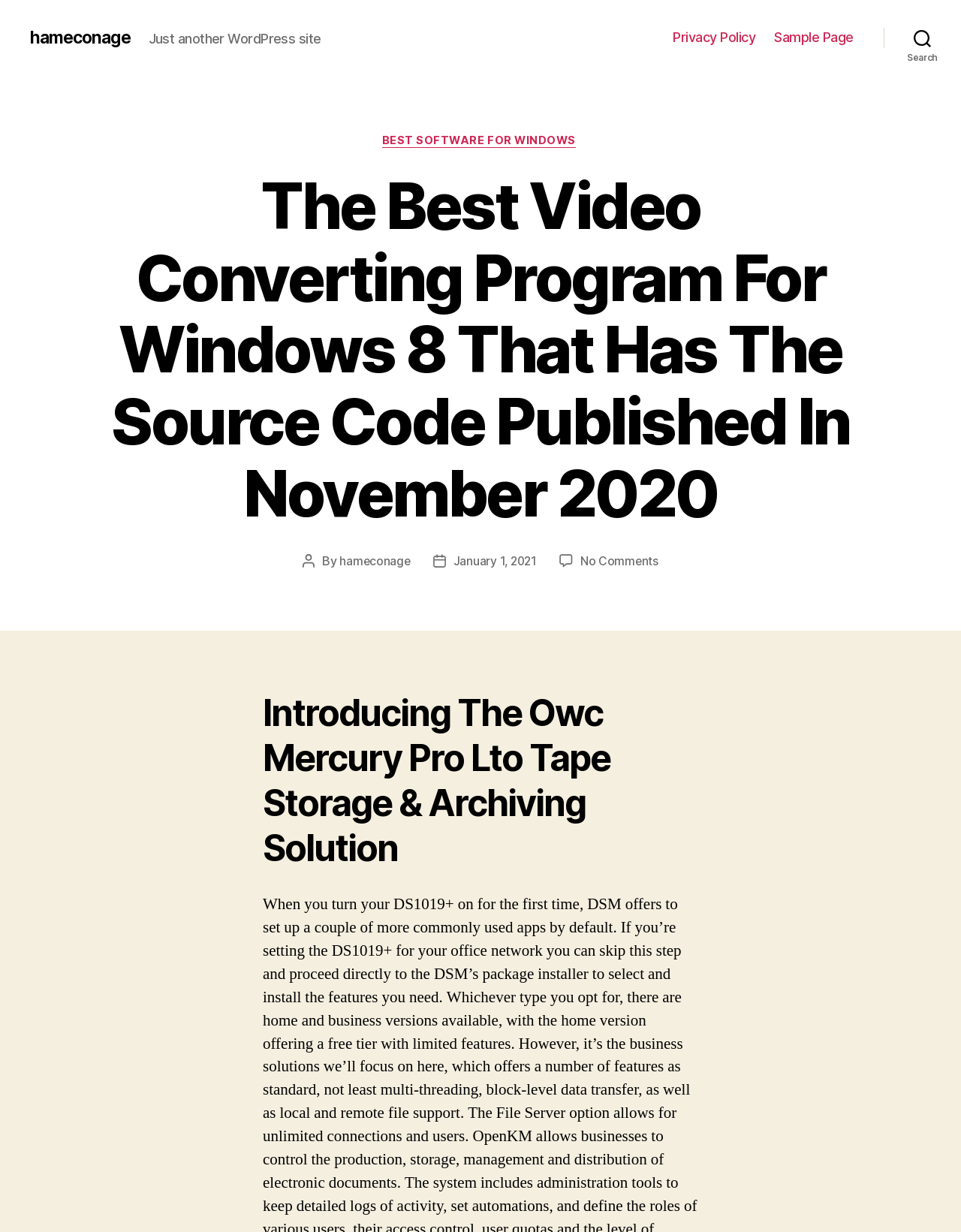Summarize the contents and layout of the webpage in detail.

The webpage appears to be a blog post about video converting software. At the top left, there is a link to the website's homepage, labeled "hameconage". Next to it, there is a static text "Just another WordPress site". 

On the top right, there is a horizontal navigation menu with two links: "Privacy Policy" and "Sample Page". 

To the right of the navigation menu, there is a search button. When expanded, the search button reveals a header section with several elements. There is a static text "Categories" and a link "BEST SOFTWARE FOR WINDOWS". Below these, there is a heading that repeats the title of the blog post, "The Best Video Converting Program For Windows 8 That Has The Source Code Published In November 2020". 

Under the heading, there are several lines of text, including the post author's name, "hameconage", and the post date, "January 1, 2021". There is also a link to a comment section, labeled "No Comments on The Best Video Converting Program For Windows 8 That Has The Source Code Published In November 2020". 

Further down, there is another heading, "Introducing The Owc Mercury Pro Lto Tape Storage & Archiving Solution", which appears to be a separate section or article.